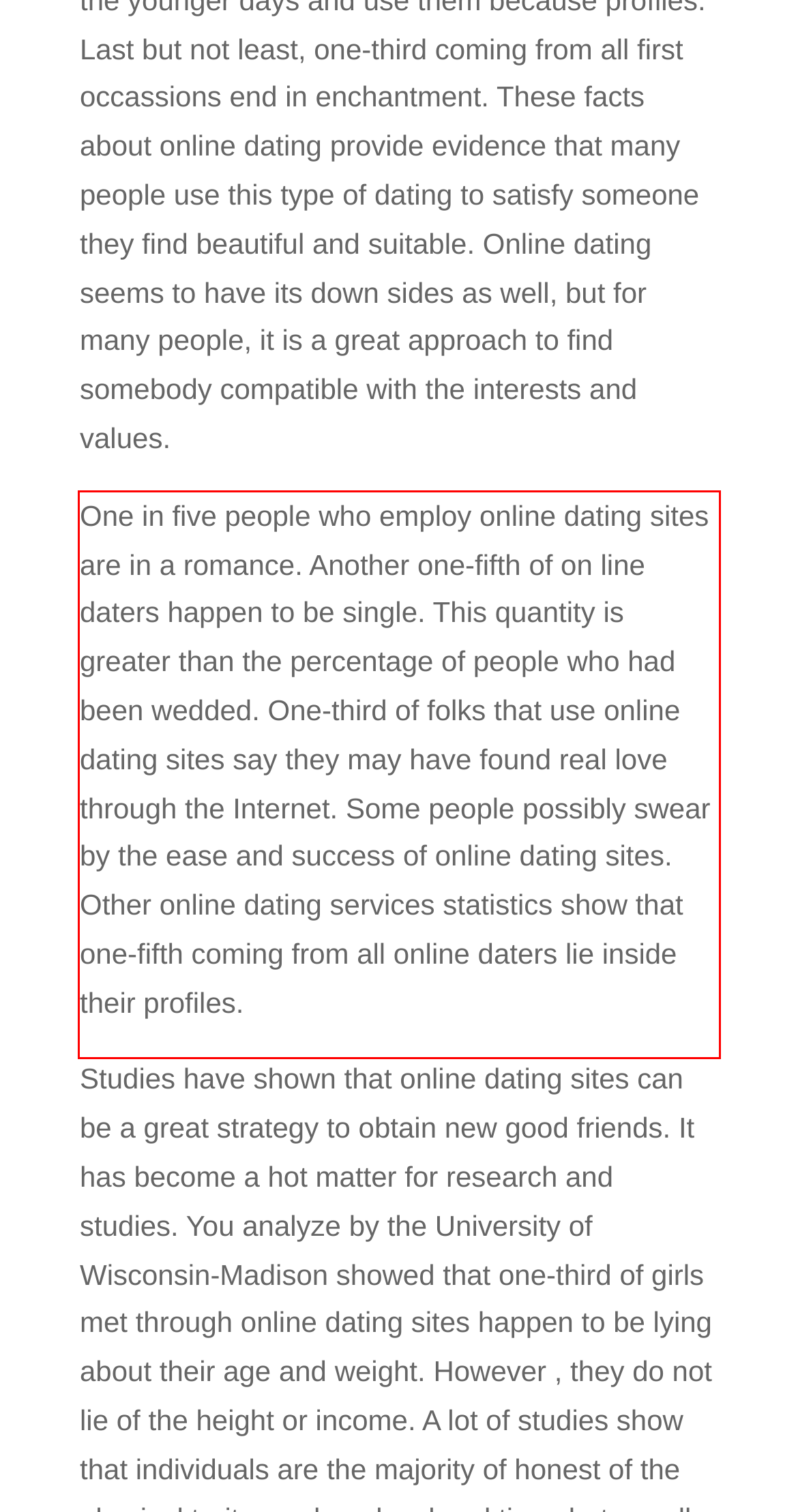Given the screenshot of a webpage, identify the red rectangle bounding box and recognize the text content inside it, generating the extracted text.

One in five people who employ online dating sites are in a romance. Another one-fifth of on line daters happen to be single. This quantity is greater than the percentage of people who had been wedded. One-third of folks that use online dating sites say they may have found real love through the Internet. Some people possibly swear by the ease and success of online dating sites. Other online dating services statistics show that one-fifth coming from all online daters lie inside their profiles.